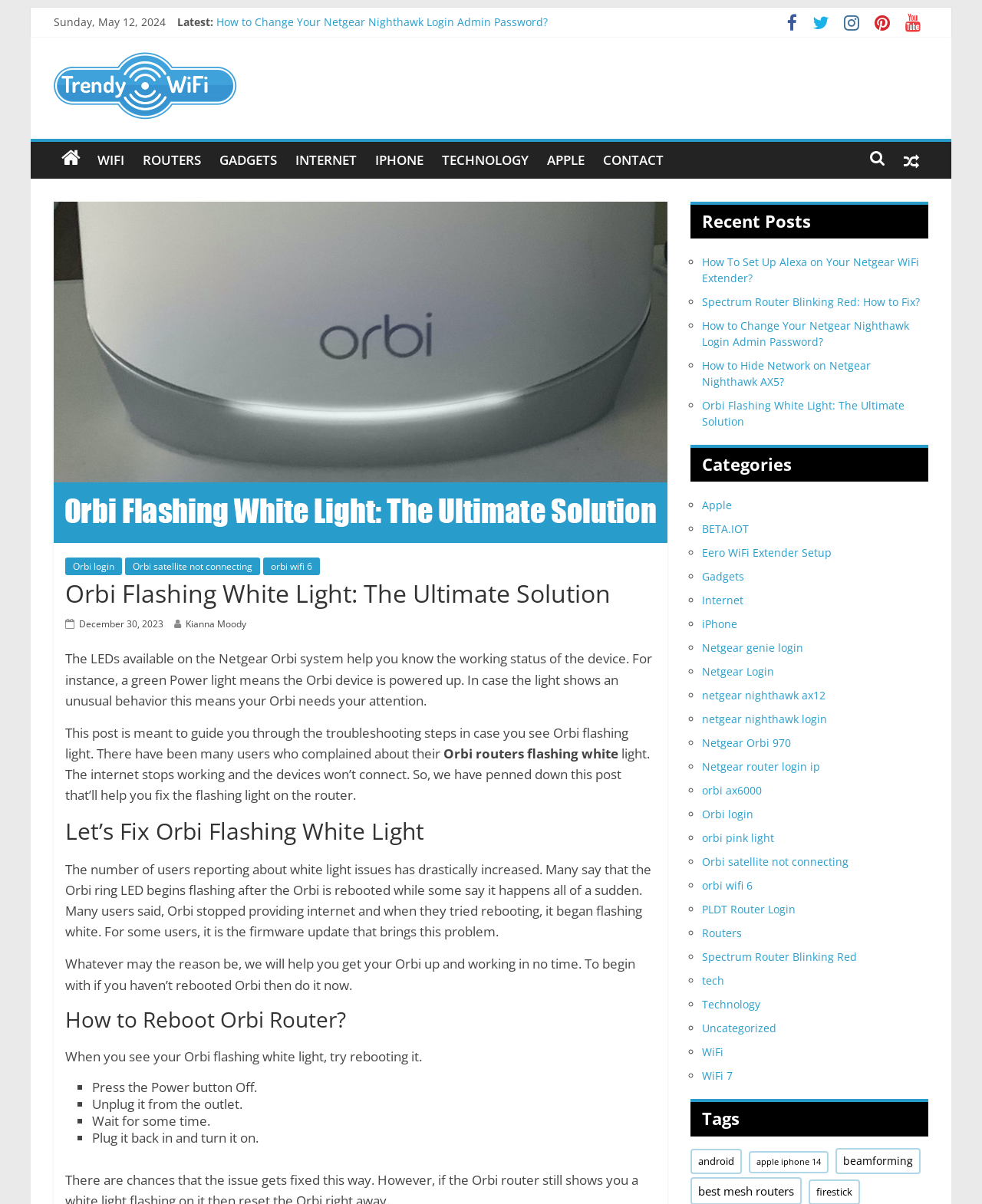Please specify the bounding box coordinates of the region to click in order to perform the following instruction: "Read the 'How to Reboot Orbi Router?' section".

[0.066, 0.836, 0.668, 0.869]